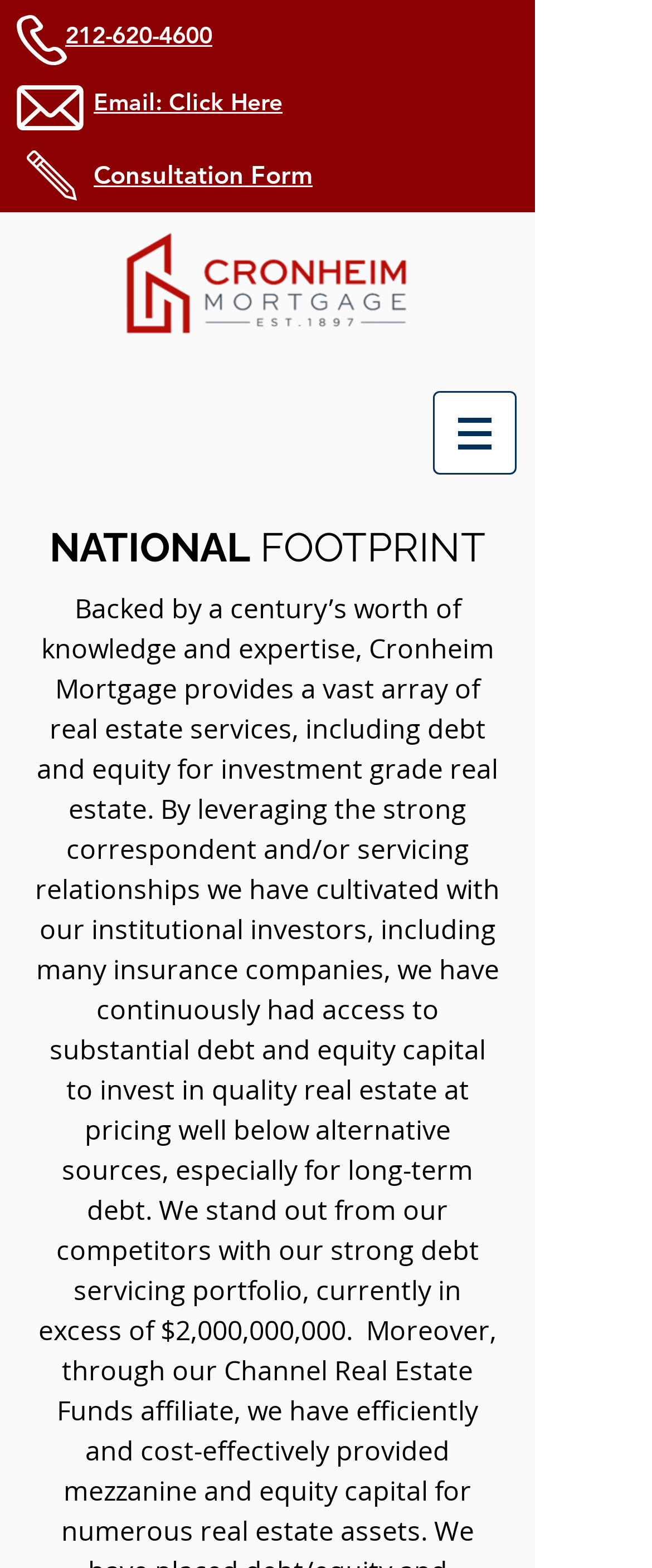Provide the bounding box coordinates, formatted as (top-left x, top-left y, bottom-right x, bottom-right y), with all values being floating point numbers between 0 and 1. Identify the bounding box of the UI element that matches the description: Consultation Form

[0.144, 0.101, 0.479, 0.121]